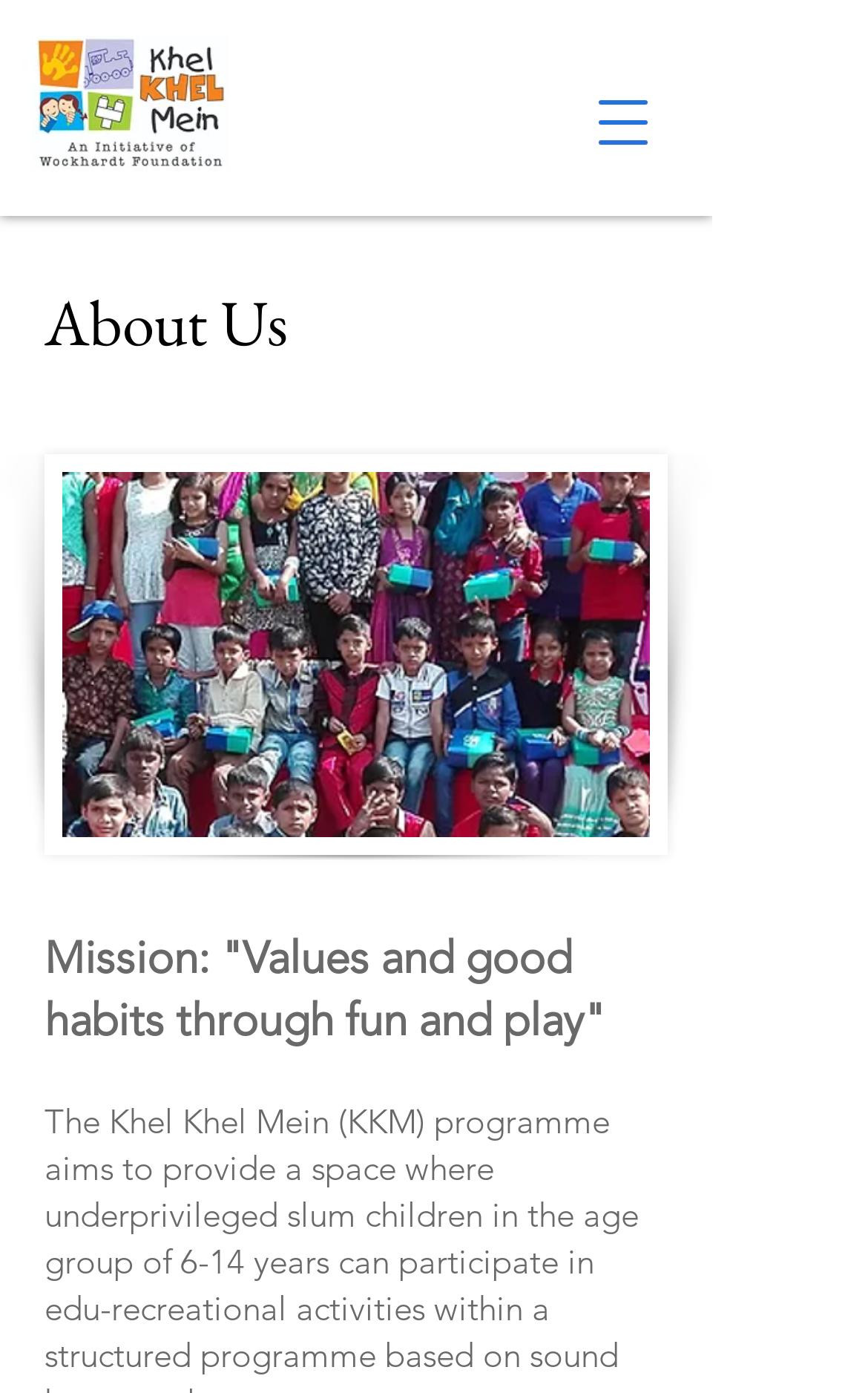Find the bounding box coordinates for the HTML element described in this sentence: "aria-label="Open navigation menu"". Provide the coordinates as four float numbers between 0 and 1, in the format [left, top, right, bottom].

[0.664, 0.051, 0.769, 0.123]